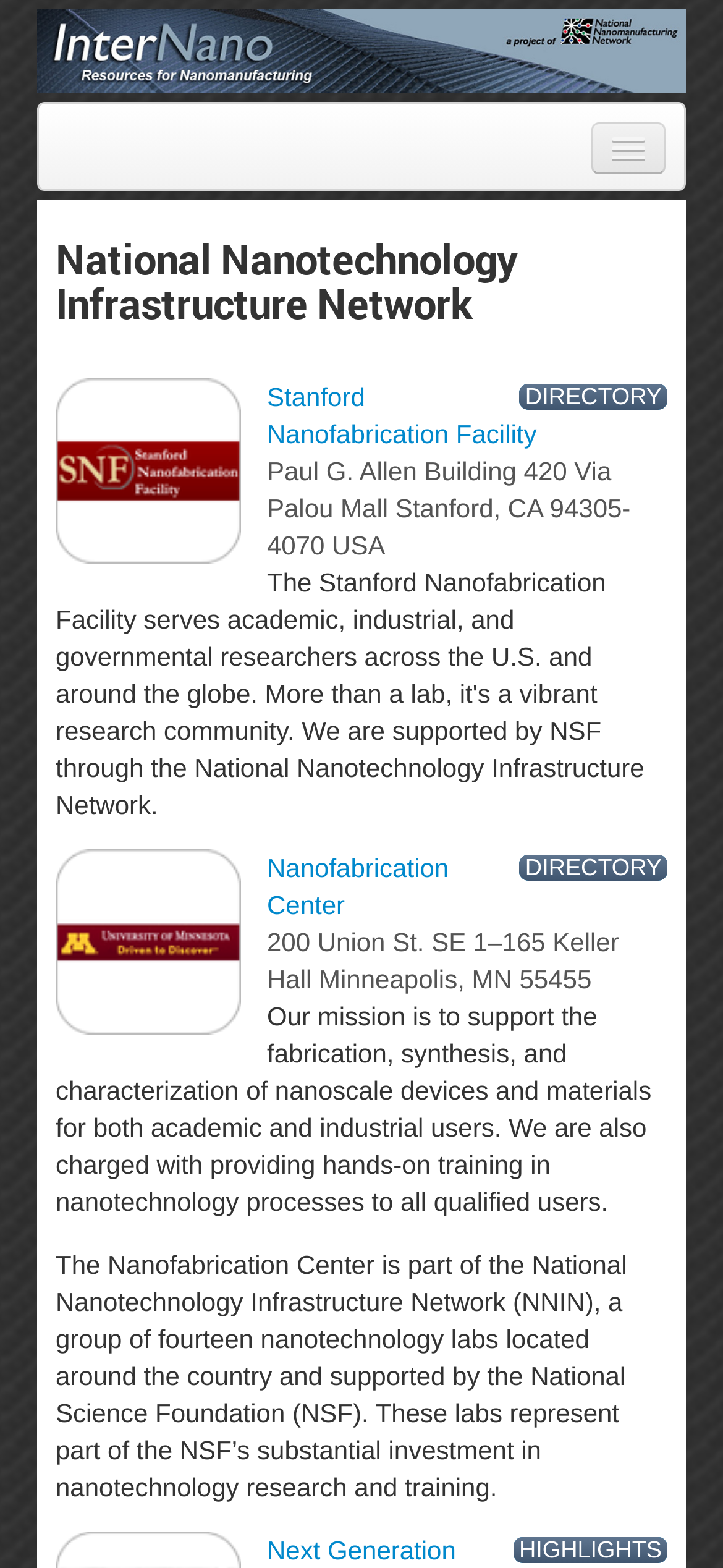Respond with a single word or phrase to the following question: What is the name of the facility located in Stanford, CA?

Stanford Nanofabrication Facility